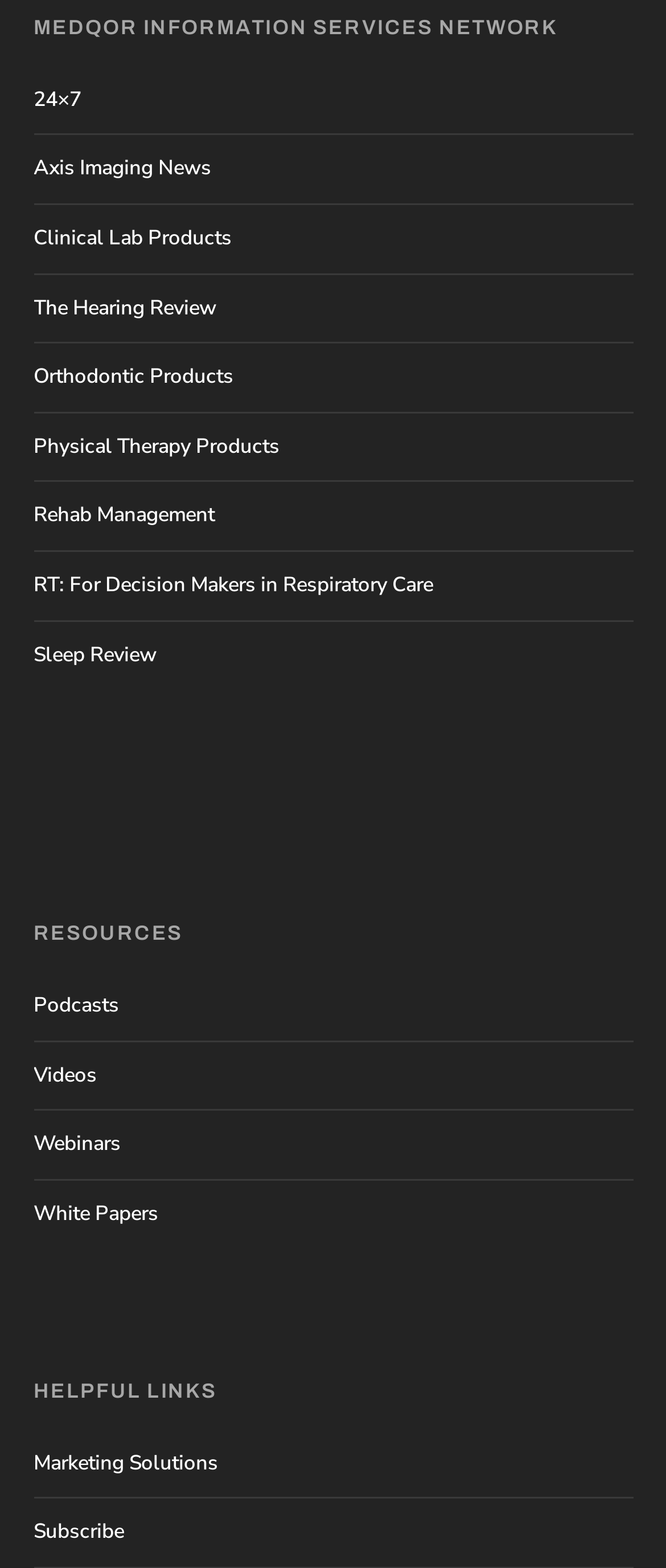Can you determine the bounding box coordinates of the area that needs to be clicked to fulfill the following instruction: "View all posts"?

None